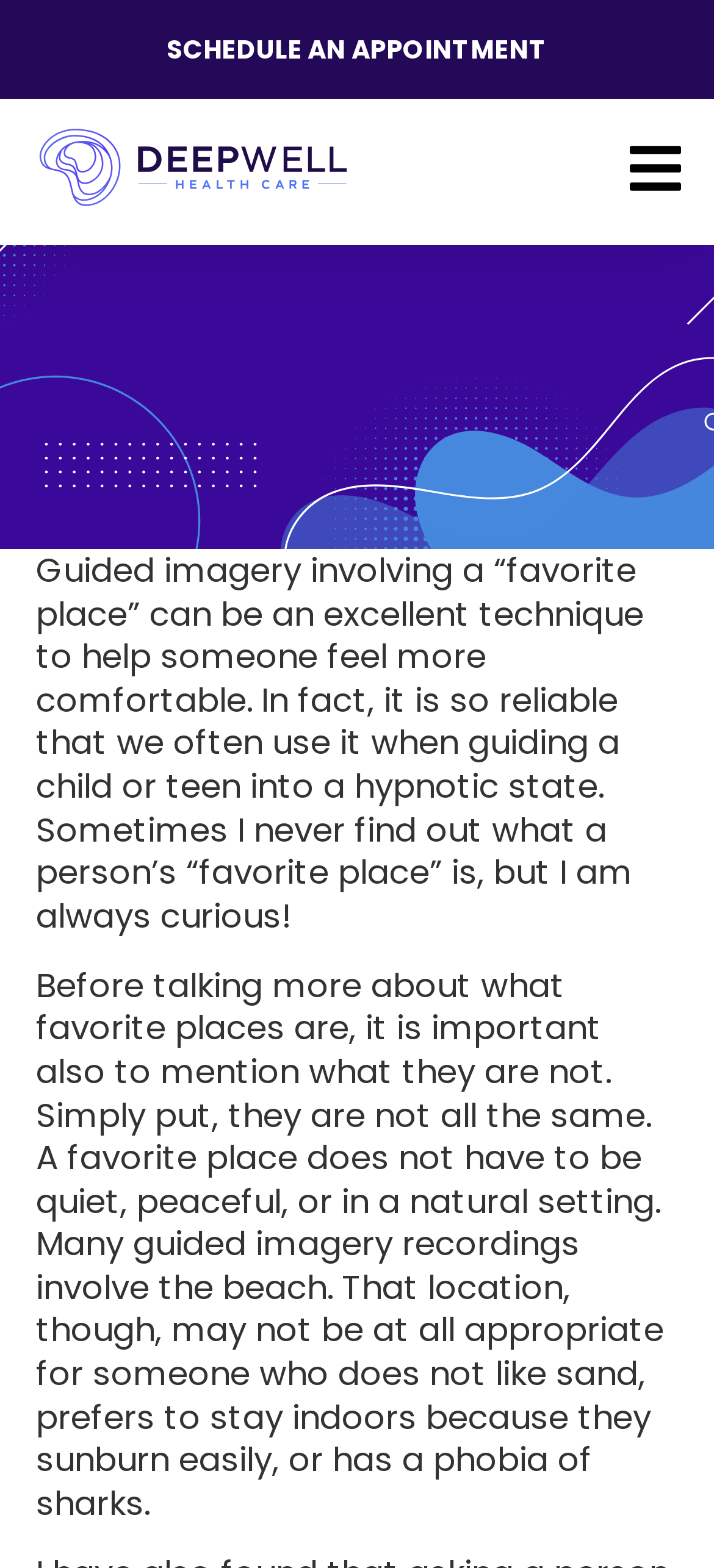Highlight the bounding box of the UI element that corresponds to this description: "Schedule an Appointment".

[0.0, 0.0, 1.0, 0.063]